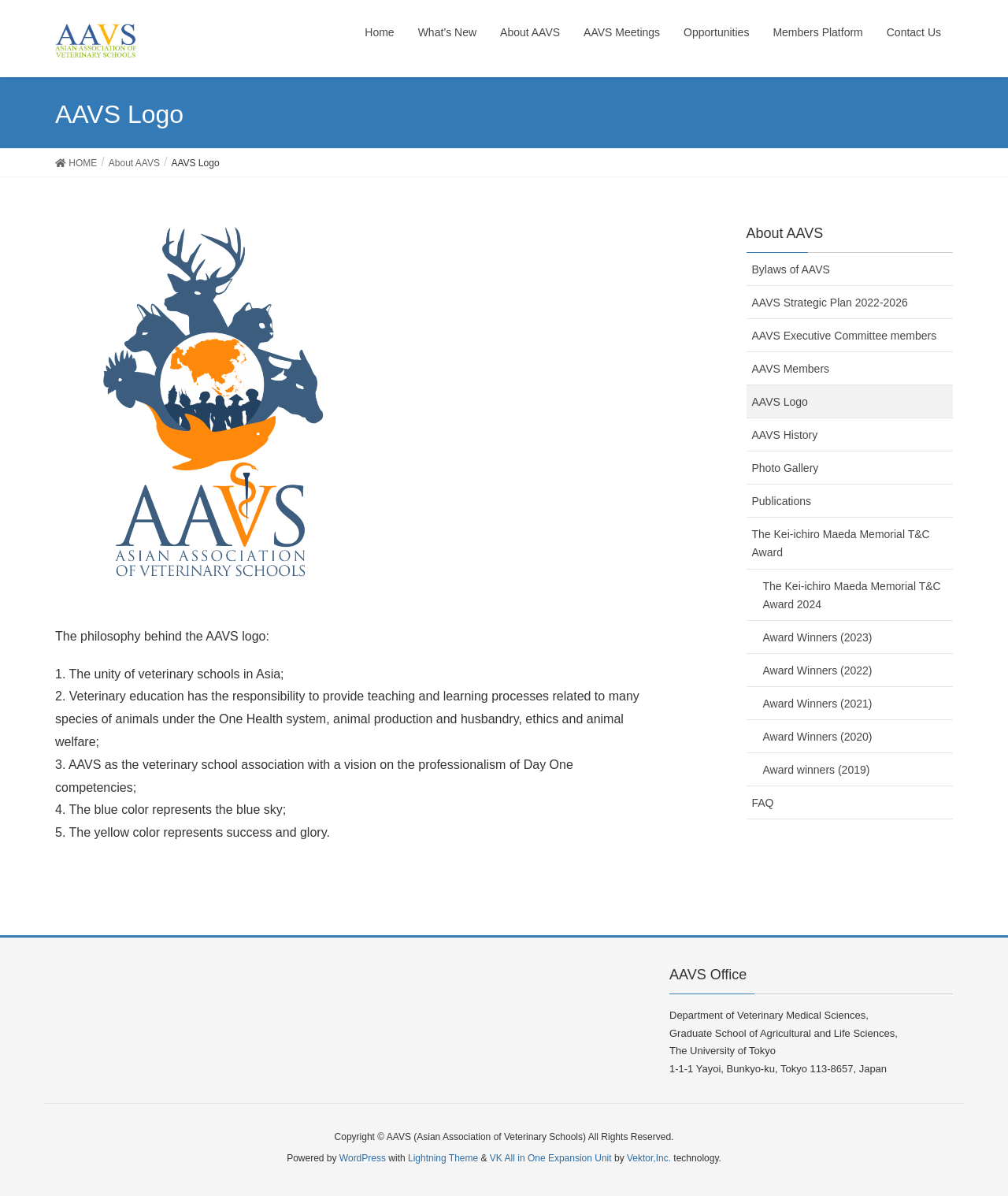Please provide a comprehensive answer to the question below using the information from the image: What is the name of the university where the AAVS office is located?

The name of the university can be found in the complementary section at the bottom of the webpage, which lists the address of the AAVS office as 'Department of Veterinary Medical Sciences, Graduate School of Agricultural and Life Sciences, The University of Tokyo'.